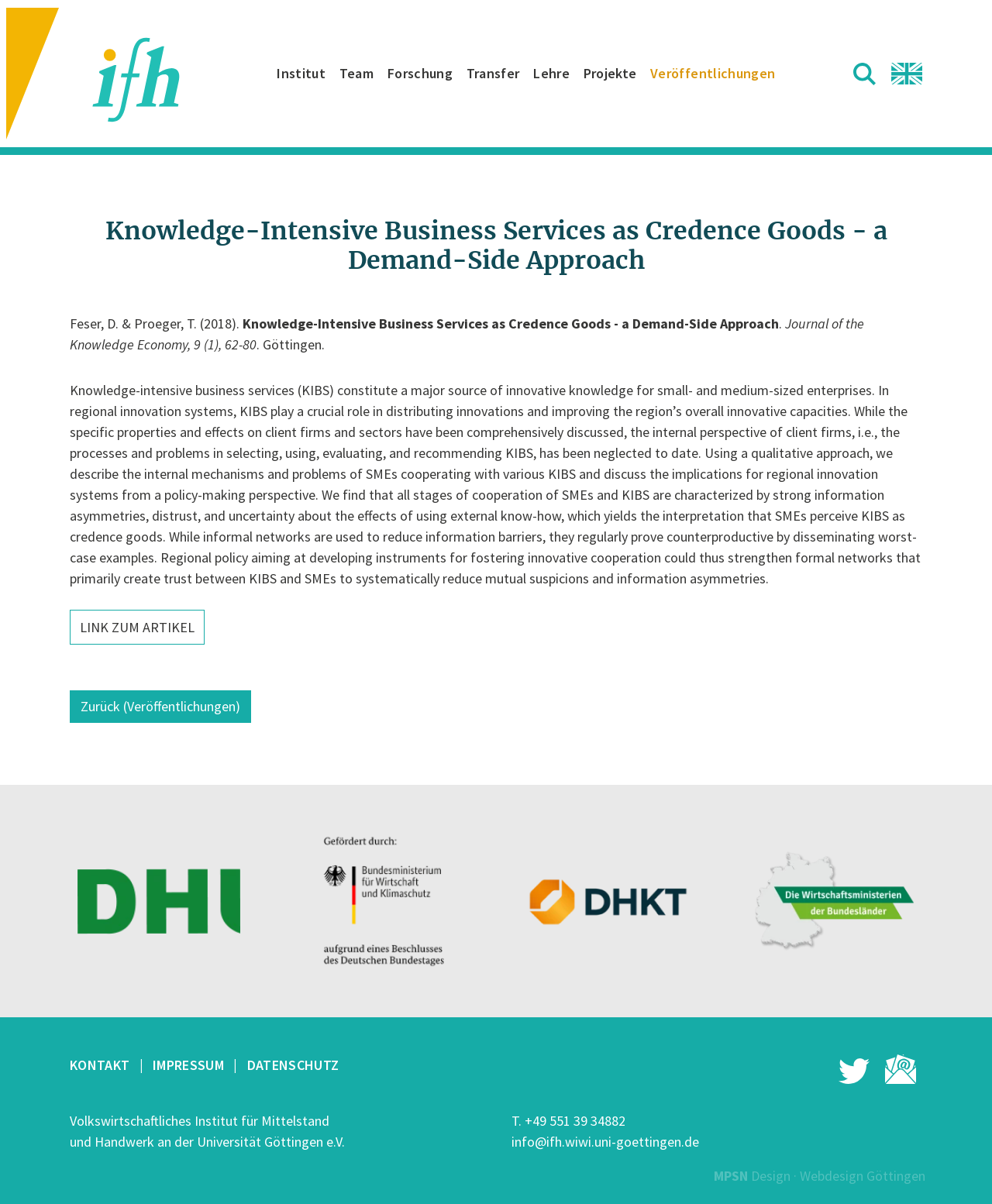Analyze the image and provide a detailed answer to the question: What is the name of the institute?

The name of the institute can be found in the top-left corner of the webpage, where it is written as 'ifh Göttingen' with an image of a logo next to it.